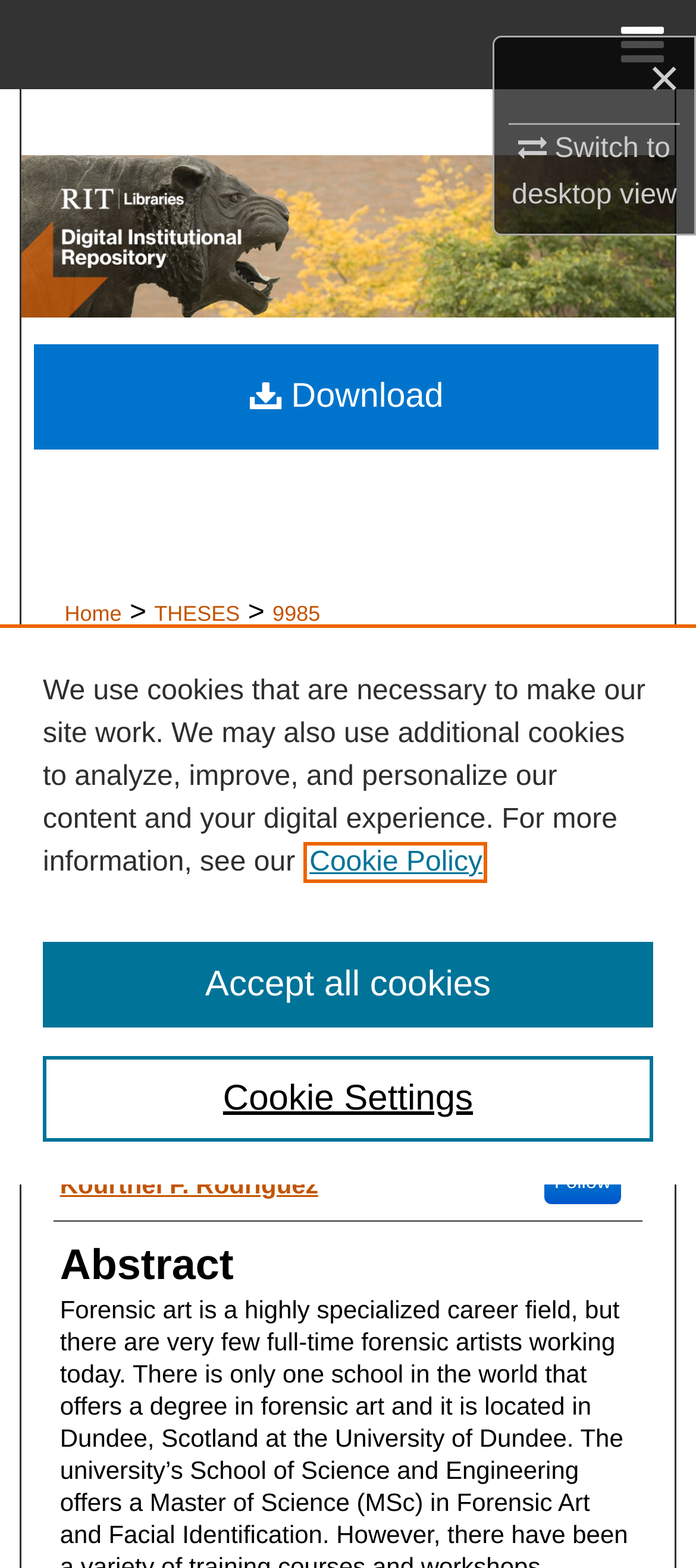What is the title of the thesis?
Based on the visual details in the image, please answer the question thoroughly.

I found the answer by looking at the heading element with the text 'Forensic Art in Law Enforcement: The Art and Science of the Human Head', which is a prominent element on the page.